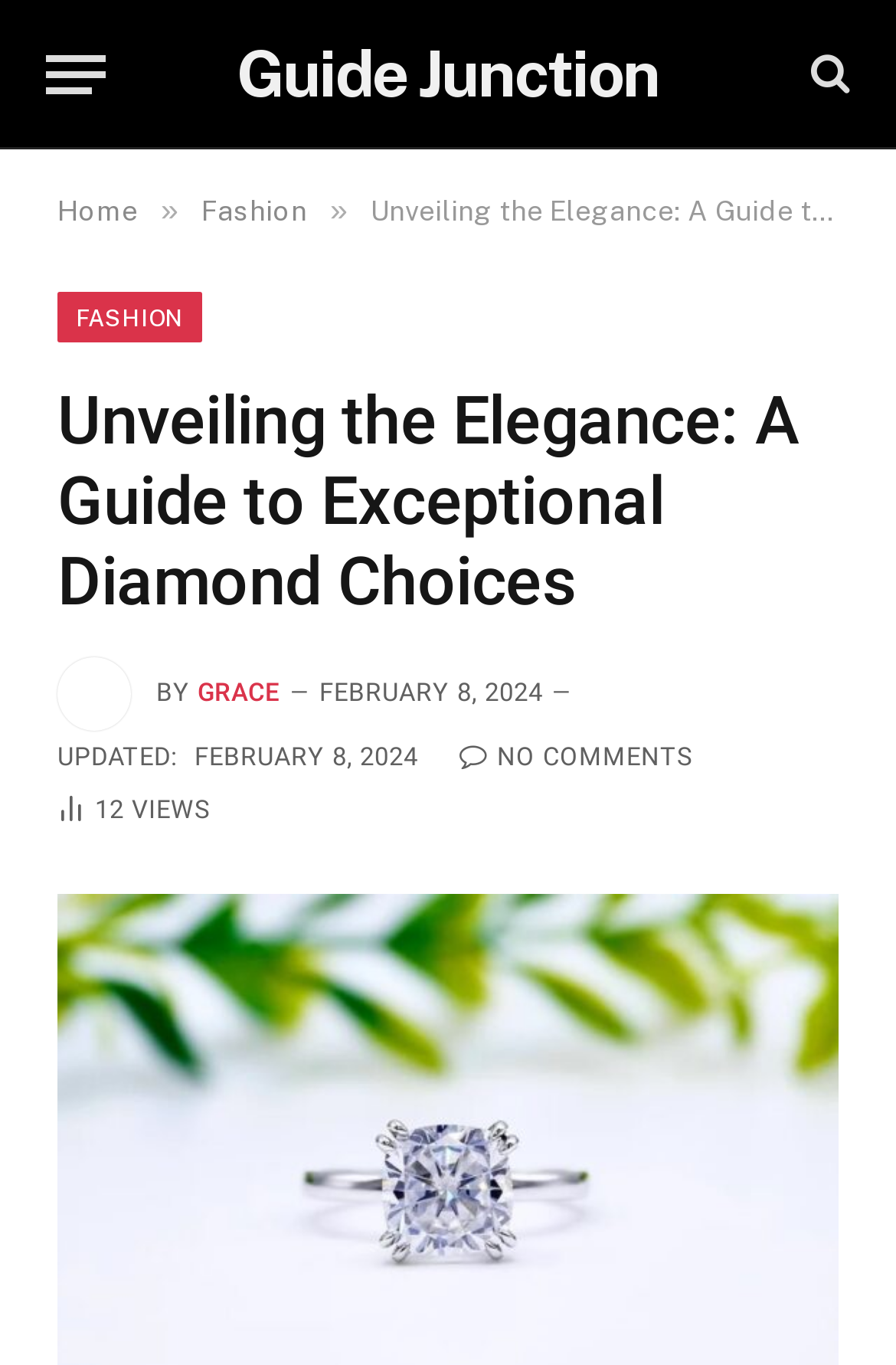Locate the bounding box coordinates of the element I should click to achieve the following instruction: "Visit Industrial Cleaning Machines".

None